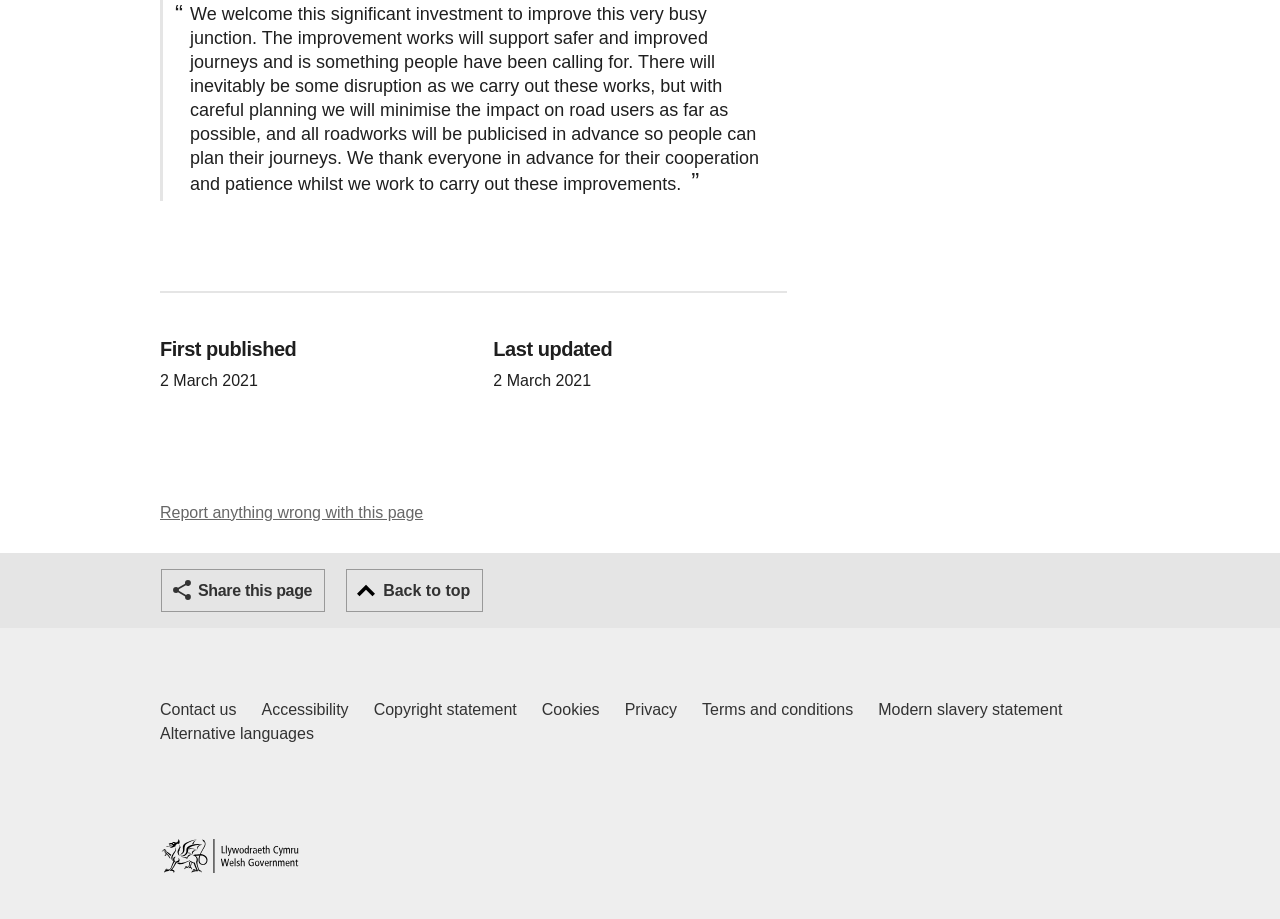Refer to the image and provide an in-depth answer to the question:
What is the purpose of the improvement works?

I found the purpose of the improvement works by reading the StaticText element at the top of the page, which mentions that the improvement works will support 'safer and improved journeys'.